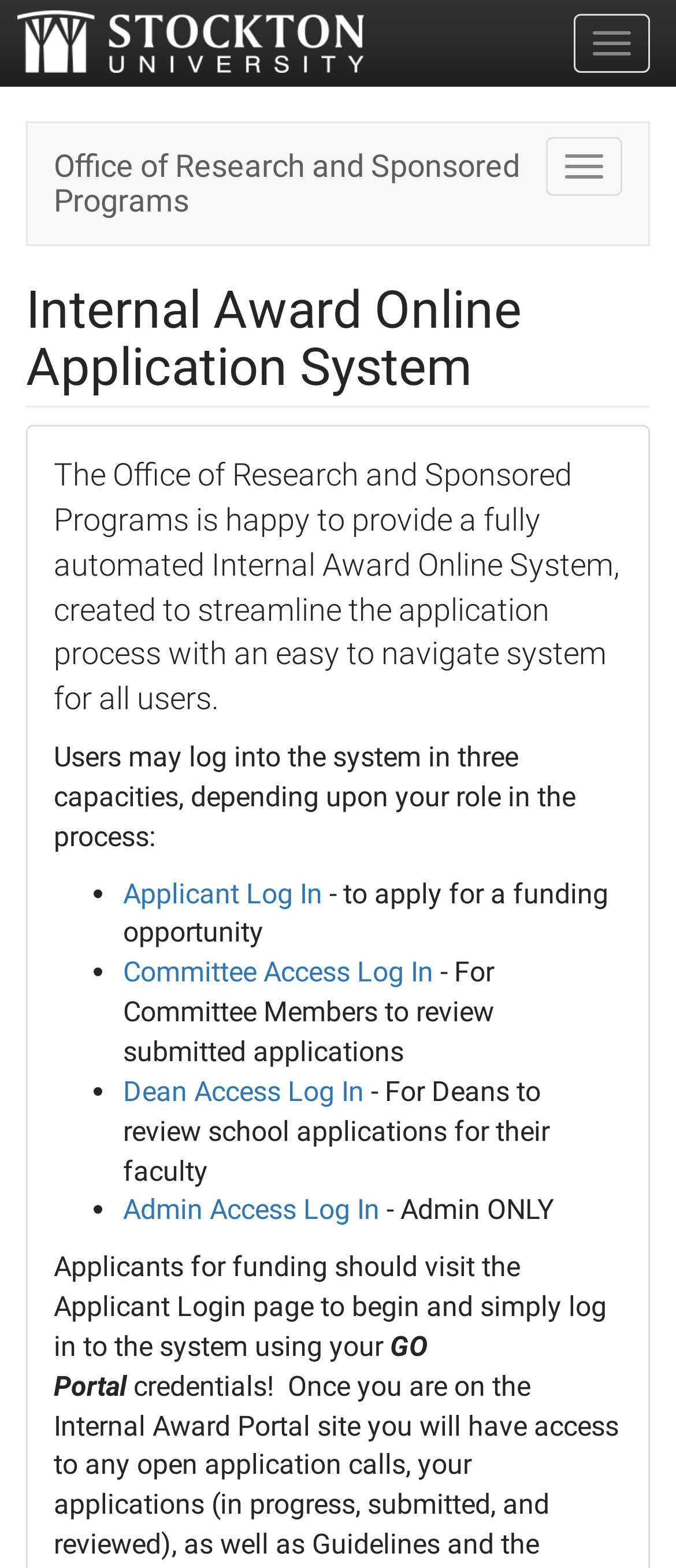Using the image as a reference, answer the following question in as much detail as possible:
How many login options are available on the webpage?

There are four login options available on the webpage, which are Applicant Log In, Committee Access Log In, Dean Access Log In, and Admin Access Log In, as listed in the bullet points on the webpage.